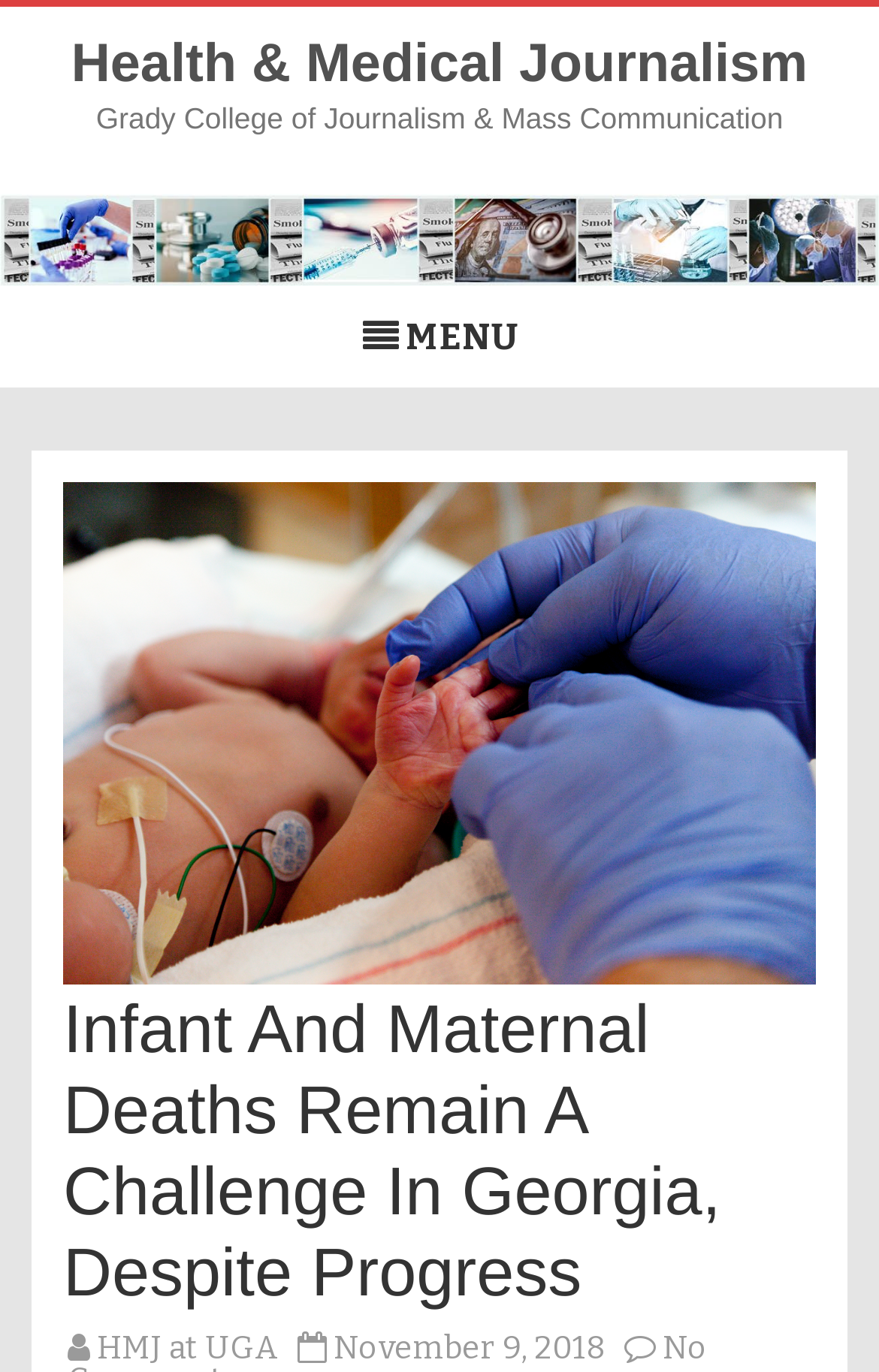Answer the question with a brief word or phrase:
What is the name of the college?

Grady College